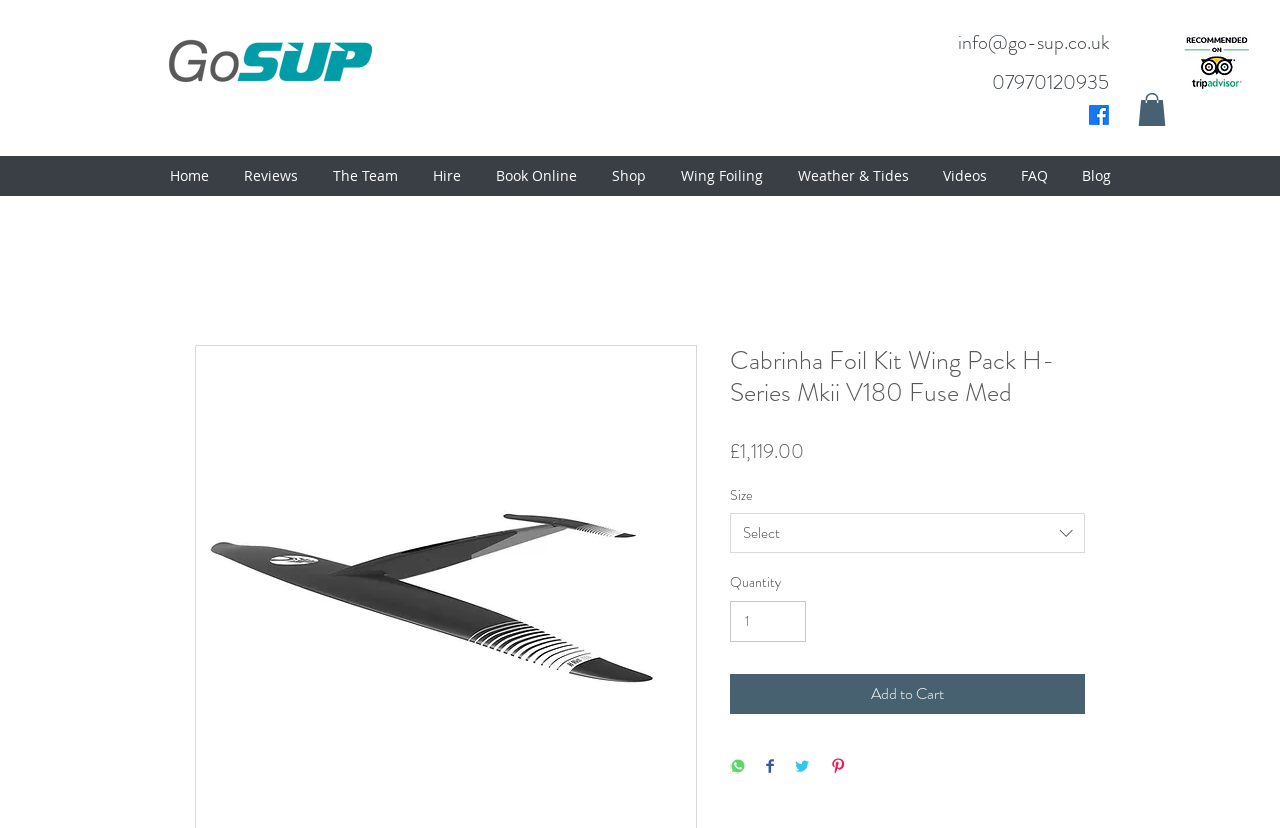Using the description: "Войти", identify the bounding box of the corresponding UI element in the screenshot.

None